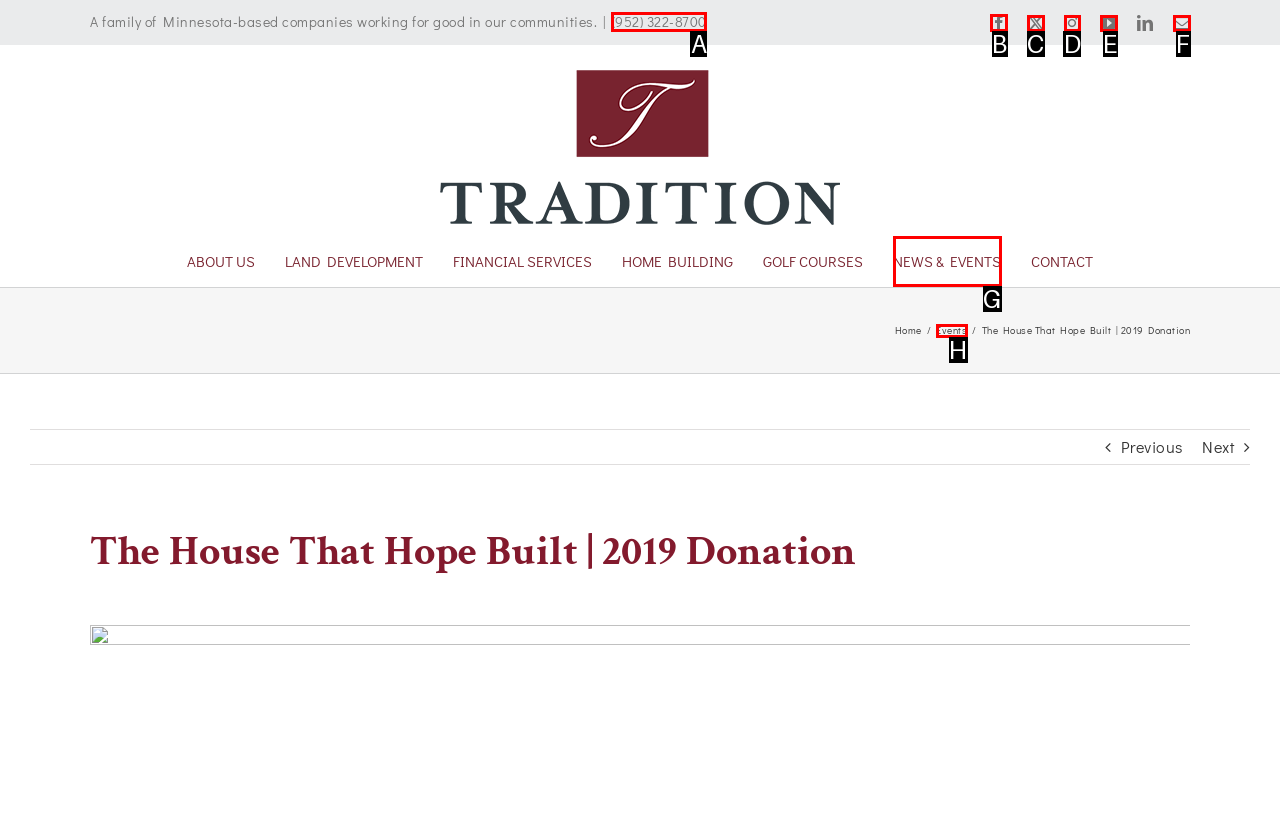Determine the letter of the element to click to accomplish this task: Visit Facebook page. Respond with the letter.

B